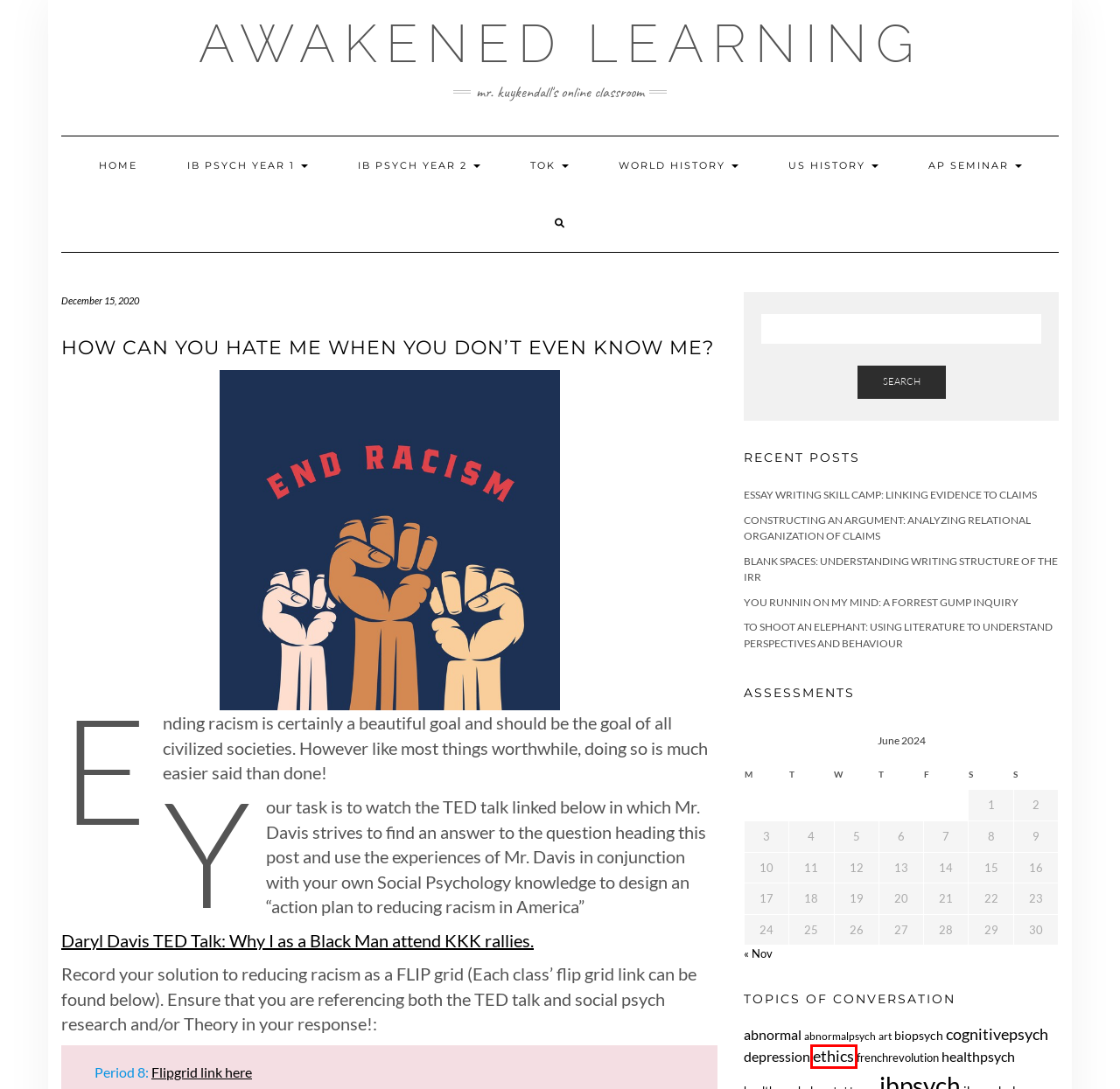You are provided a screenshot of a webpage featuring a red bounding box around a UI element. Choose the webpage description that most accurately represents the new webpage after clicking the element within the red bounding box. Here are the candidates:
A. Awakened Learning – Mr. Kuykendall's online classroom
B. biopsych – Awakened Learning
C. Blank Spaces: Understanding Writing Structure of the IRR – Awakened Learning
D. You Runnin on My Mind: A Forrest Gump Inquiry – Awakened Learning
E. ethics – Awakened Learning
F. To Shoot an Elephant: Using Literature to understand Perspectives and behaviour – Awakened Learning
G. depression – Awakened Learning
H. frenchrevolution – Awakened Learning

E